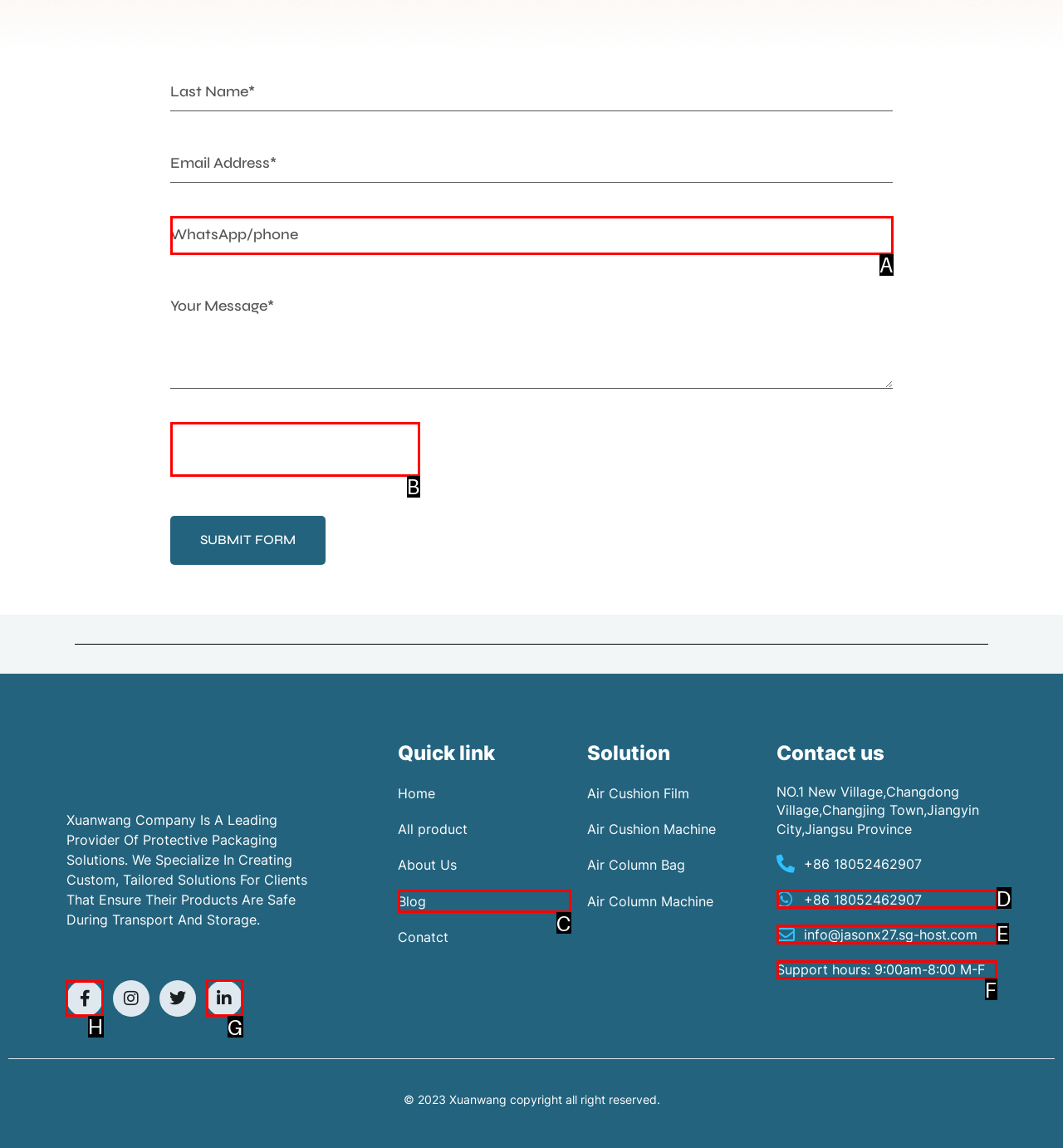For the task: Visit the Facebook page, tell me the letter of the option you should click. Answer with the letter alone.

H